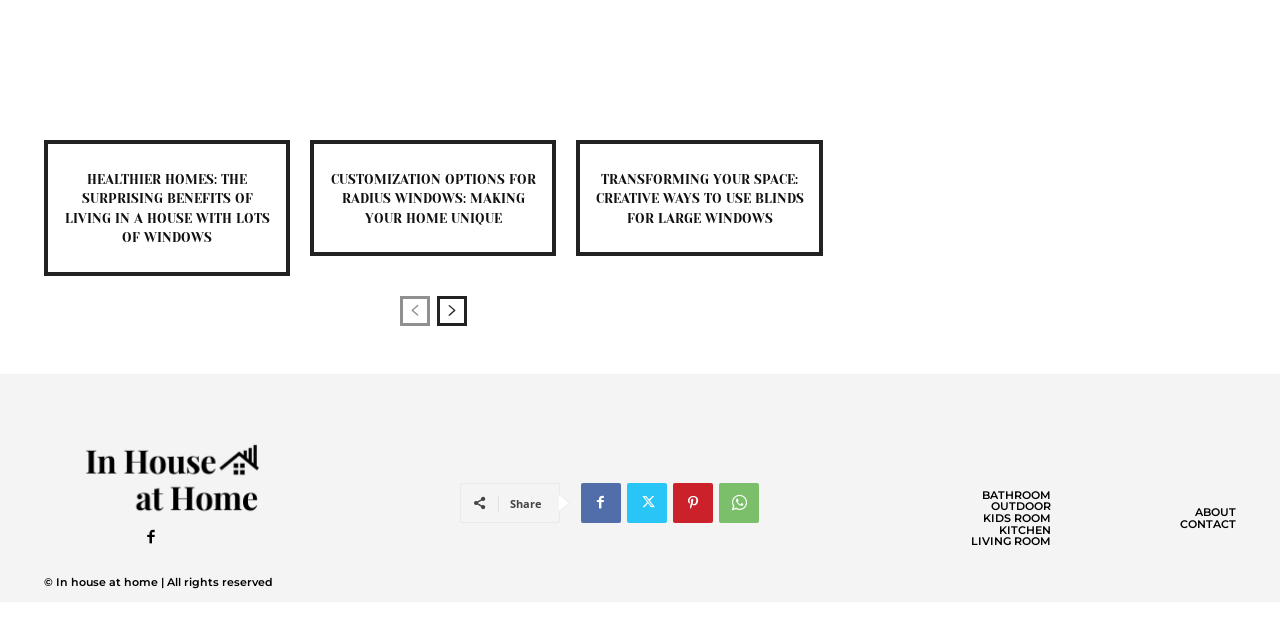Please indicate the bounding box coordinates of the element's region to be clicked to achieve the instruction: "Go to the previous page". Provide the coordinates as four float numbers between 0 and 1, i.e., [left, top, right, bottom].

[0.312, 0.521, 0.336, 0.568]